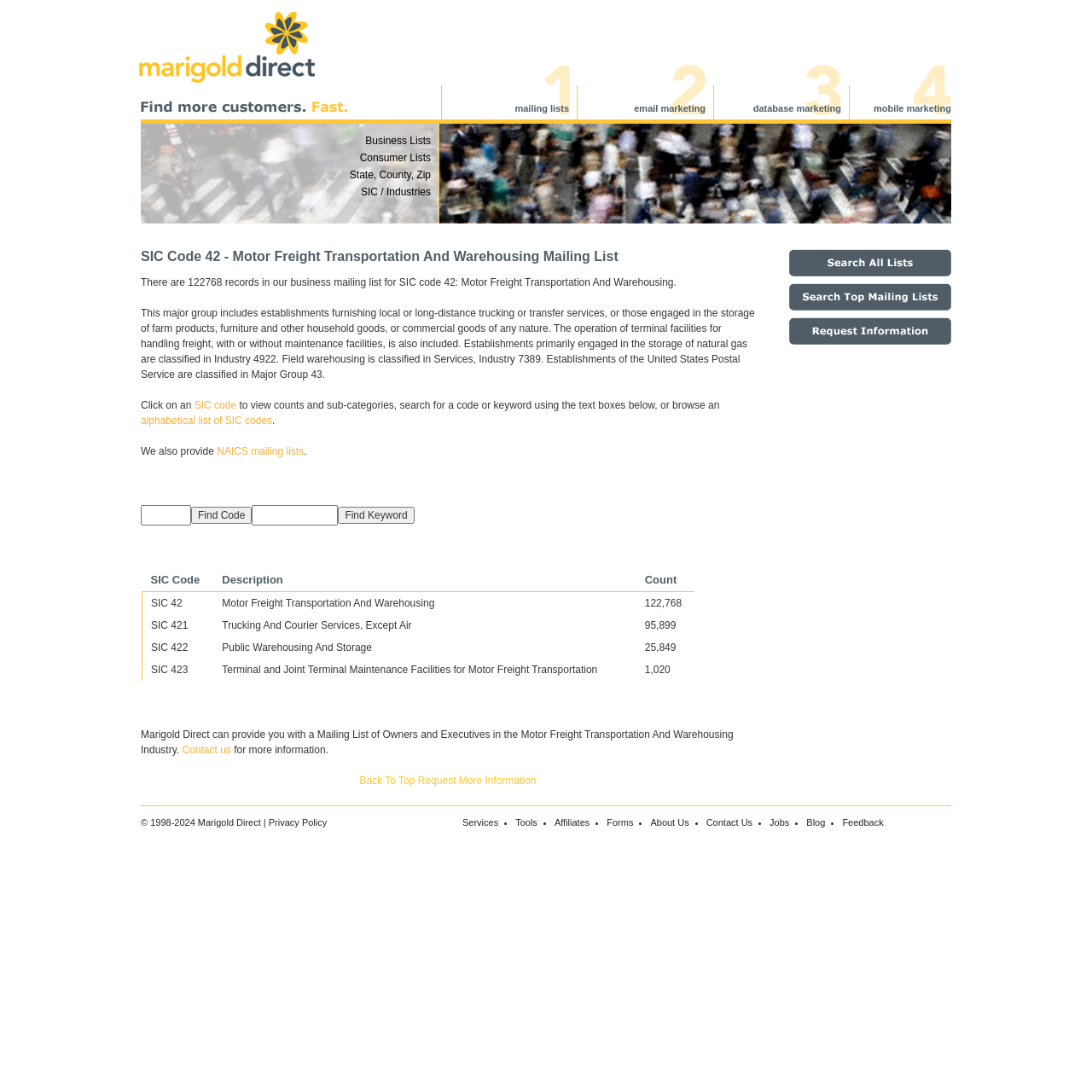Identify the bounding box coordinates of the section to be clicked to complete the task described by the following instruction: "Click on the 'Back To Top' link". The coordinates should be four float numbers between 0 and 1, formatted as [left, top, right, bottom].

[0.329, 0.709, 0.38, 0.72]